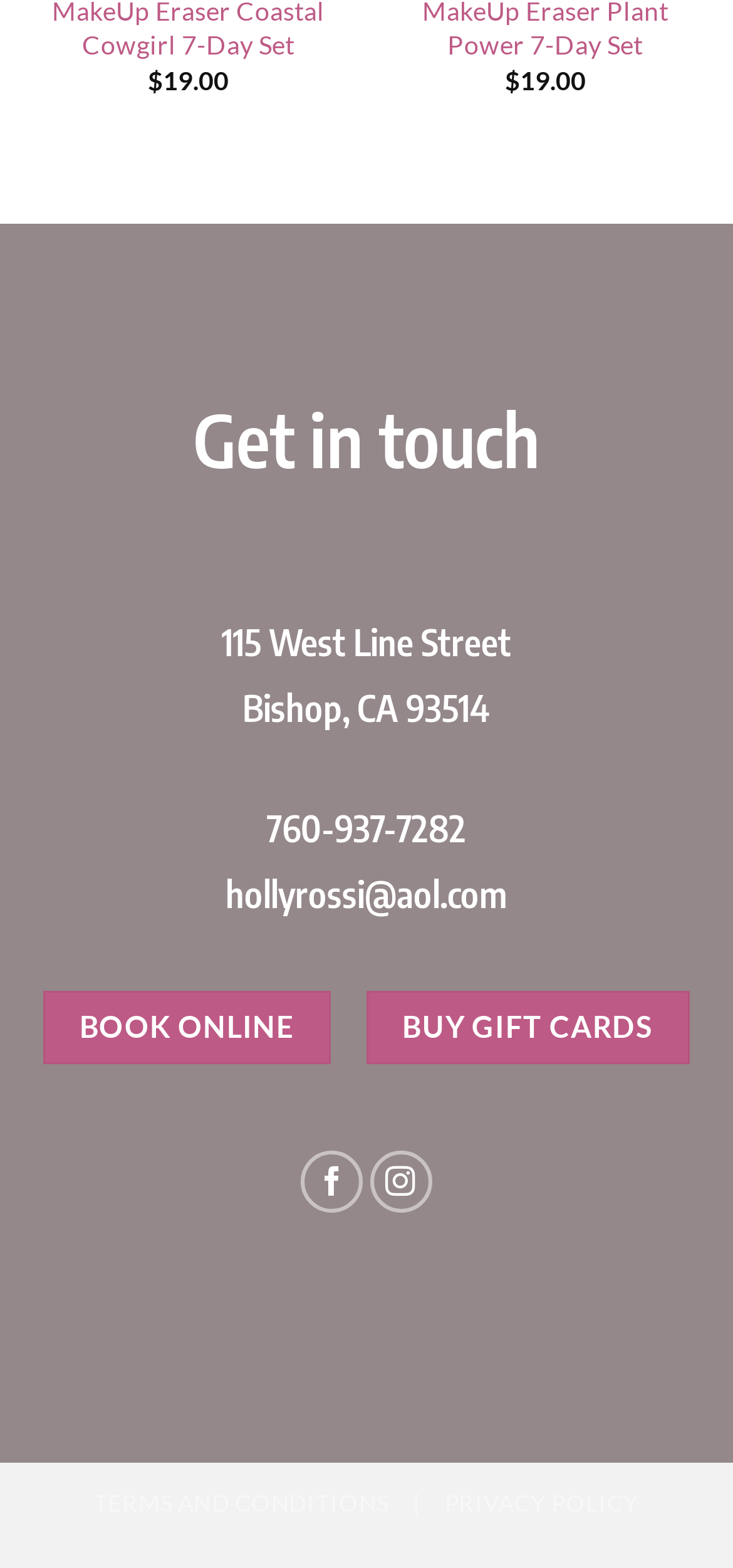What are the social media platforms?
Based on the screenshot, respond with a single word or phrase.

Facebook, Instagram